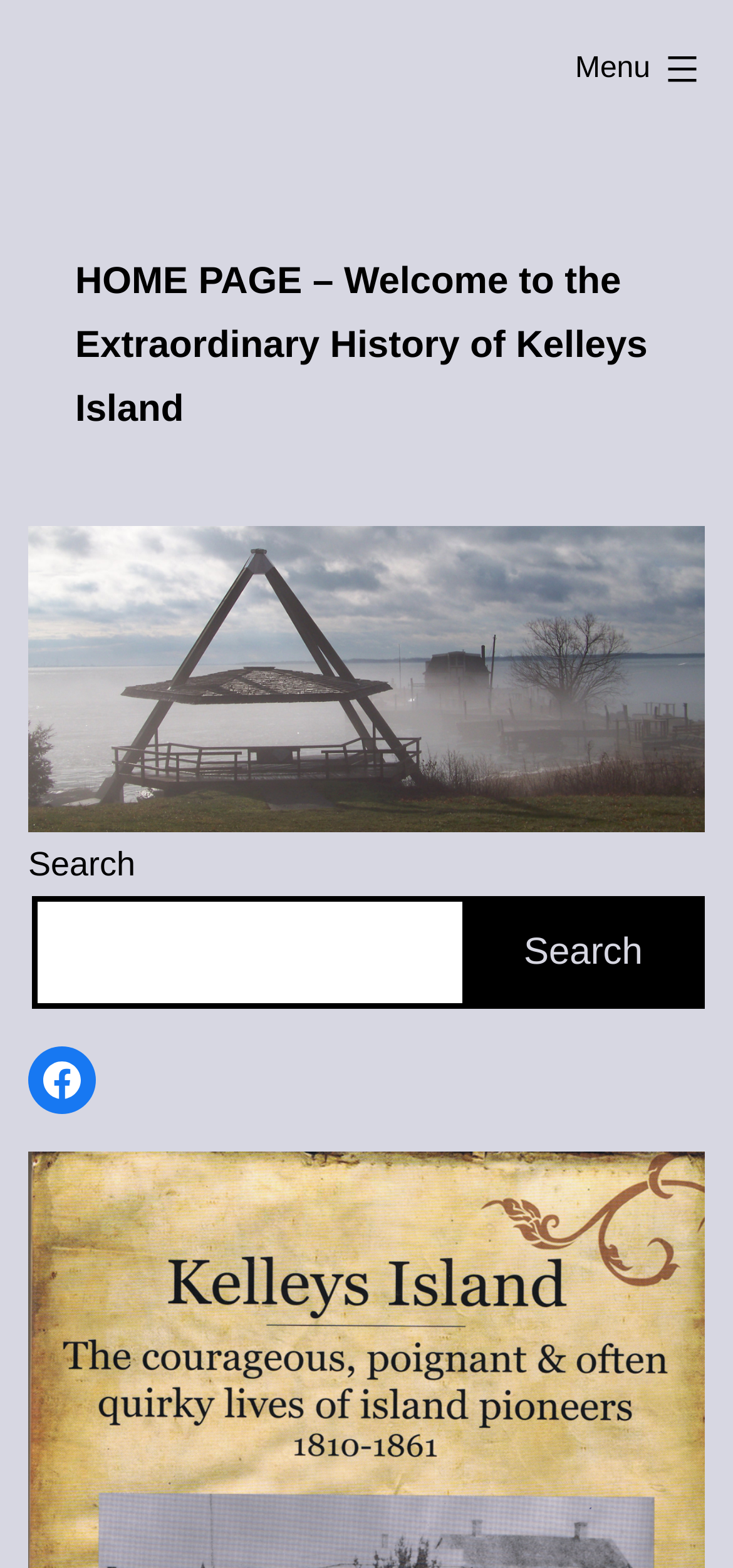Determine the bounding box for the UI element described here: "Menu Close".

[0.746, 0.018, 1.0, 0.071]